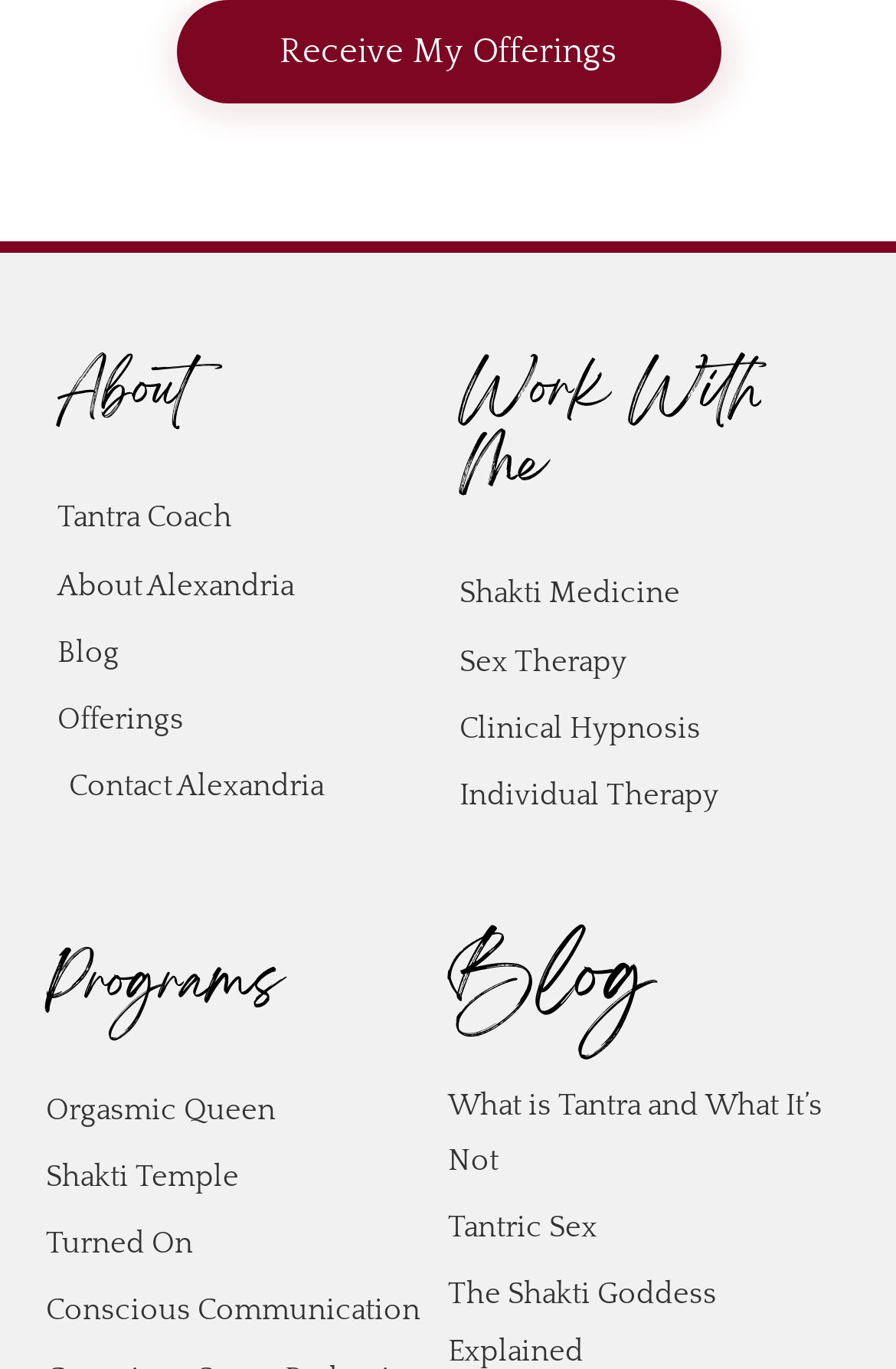Identify the bounding box coordinates of the clickable region to carry out the given instruction: "Learn more about 'Shakti Medicine'".

[0.513, 0.414, 0.936, 0.454]